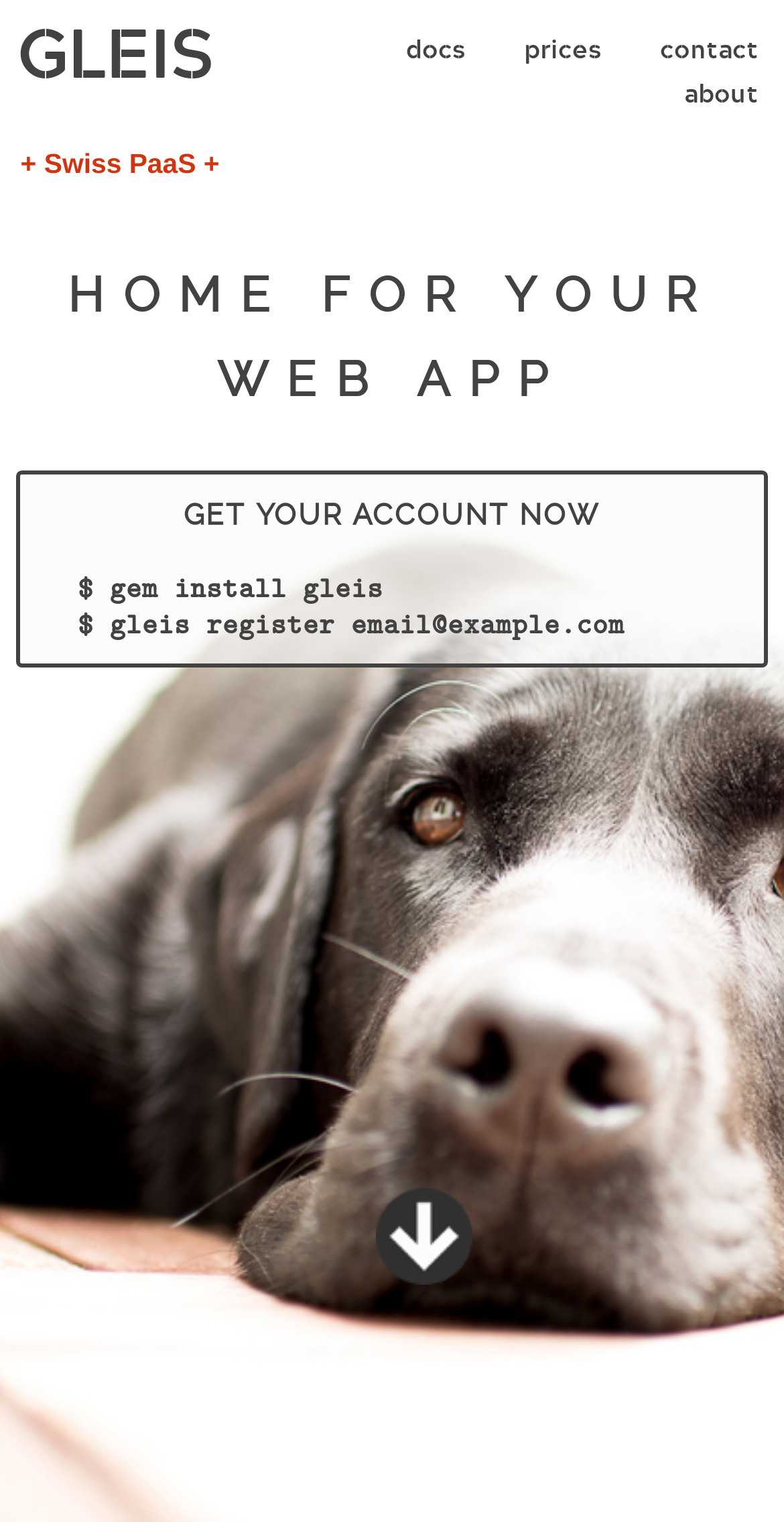Use a single word or phrase to answer the question: 
What is the position of the 'HOME FOR YOUR WEB APP' text?

Top center